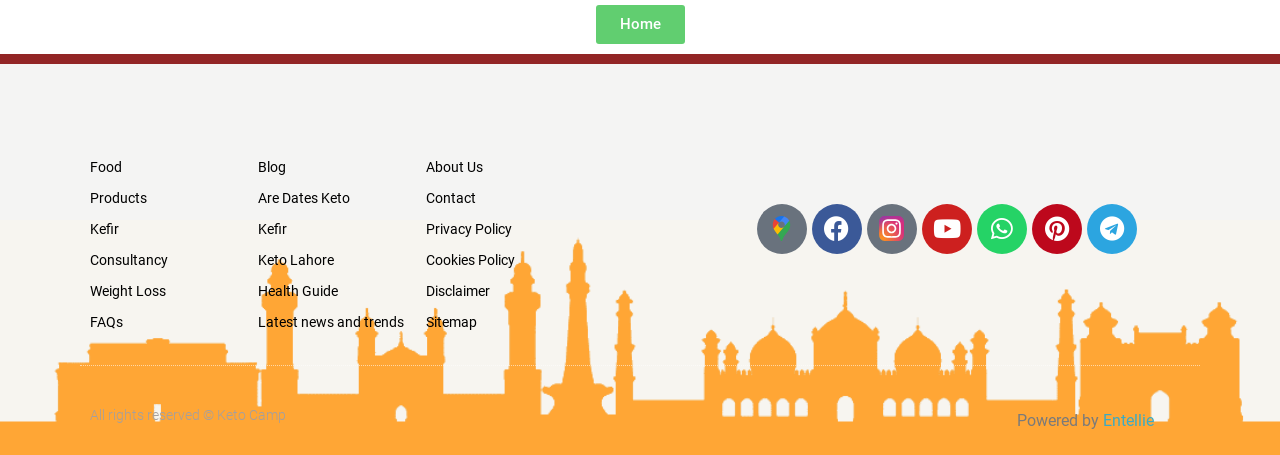Please determine the bounding box coordinates of the element's region to click for the following instruction: "Follow on Facebook".

[0.634, 0.448, 0.673, 0.558]